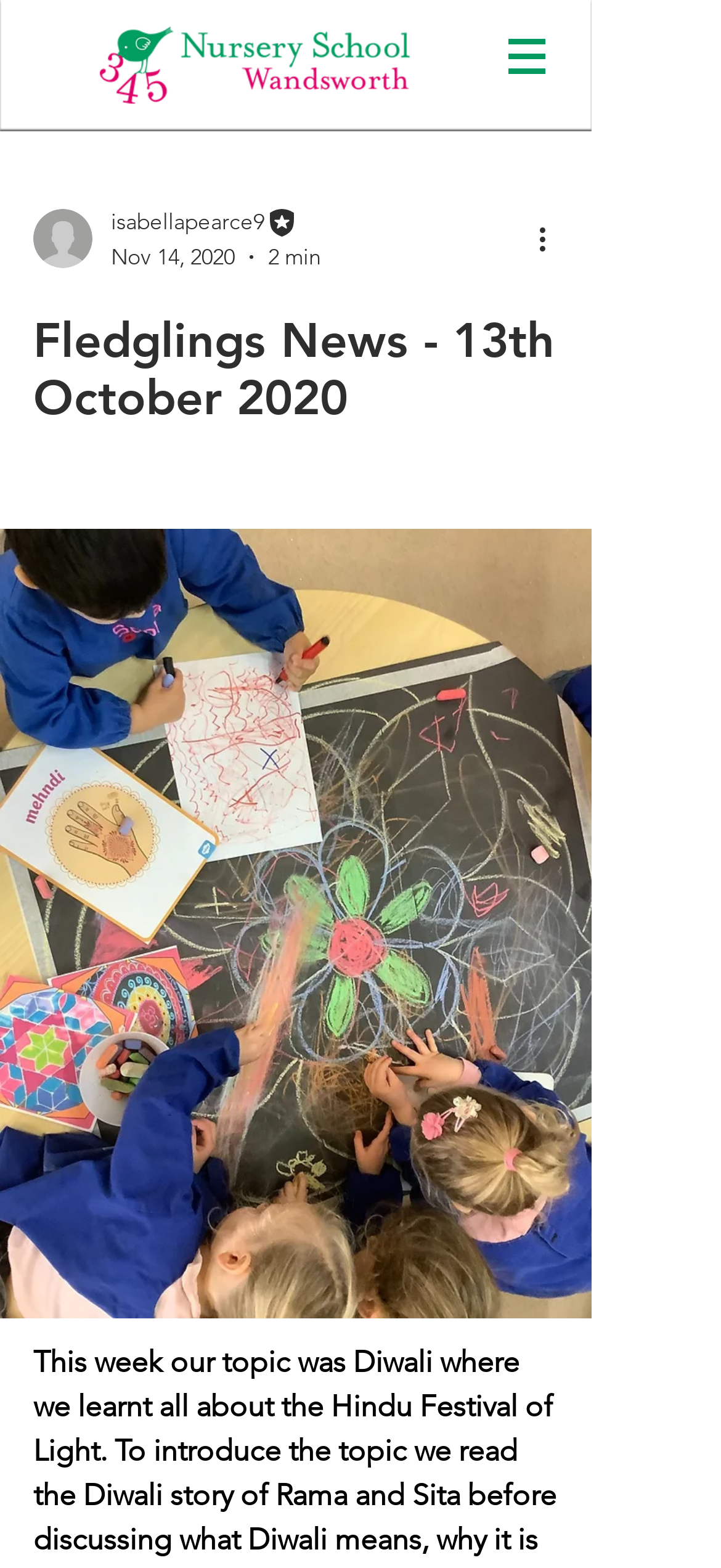Find the bounding box of the element with the following description: "aria-label="More actions"". The coordinates must be four float numbers between 0 and 1, formatted as [left, top, right, bottom].

[0.738, 0.138, 0.8, 0.166]